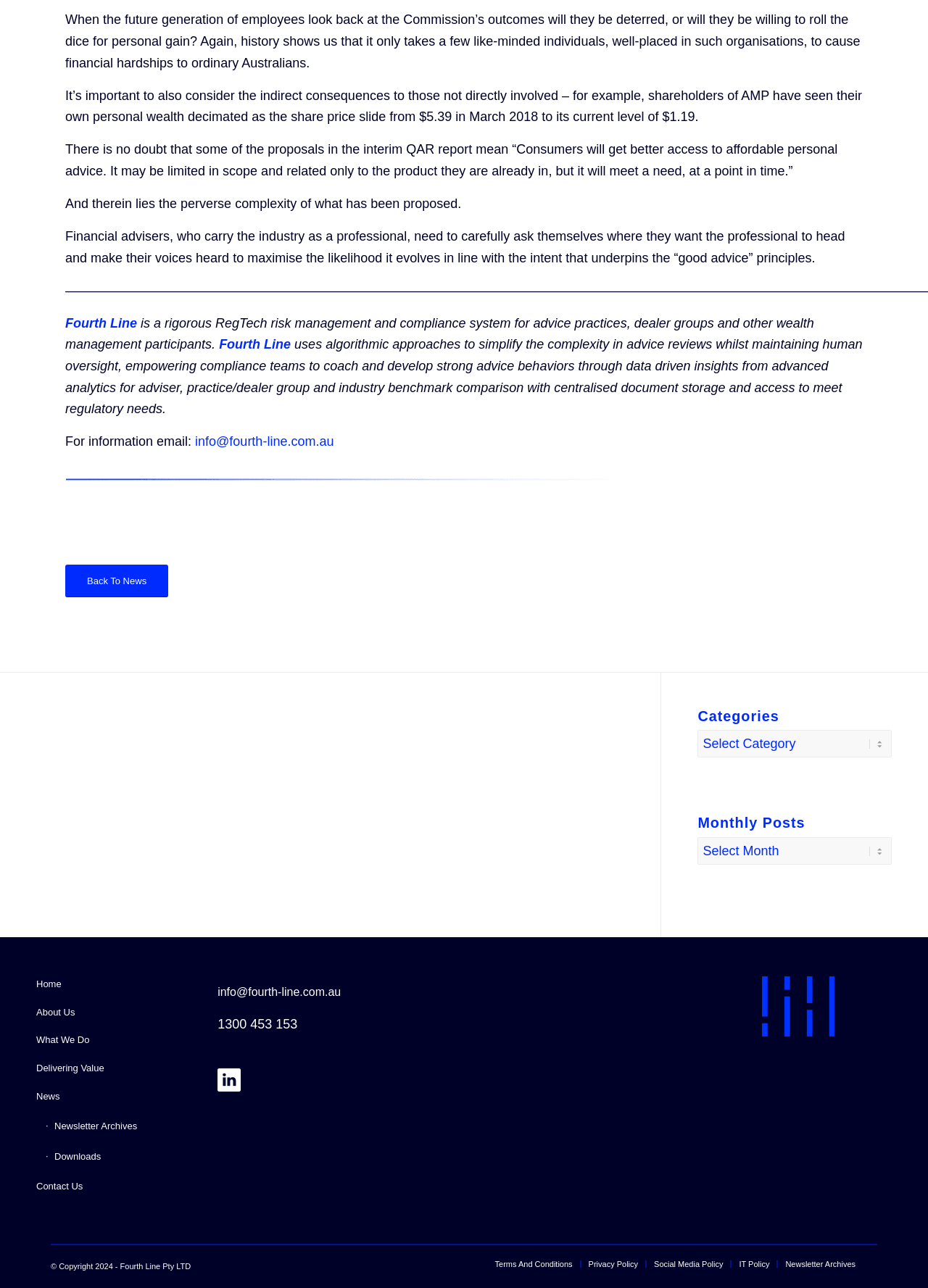Respond to the question below with a concise word or phrase:
What is the phone number to contact?

1300 453 153